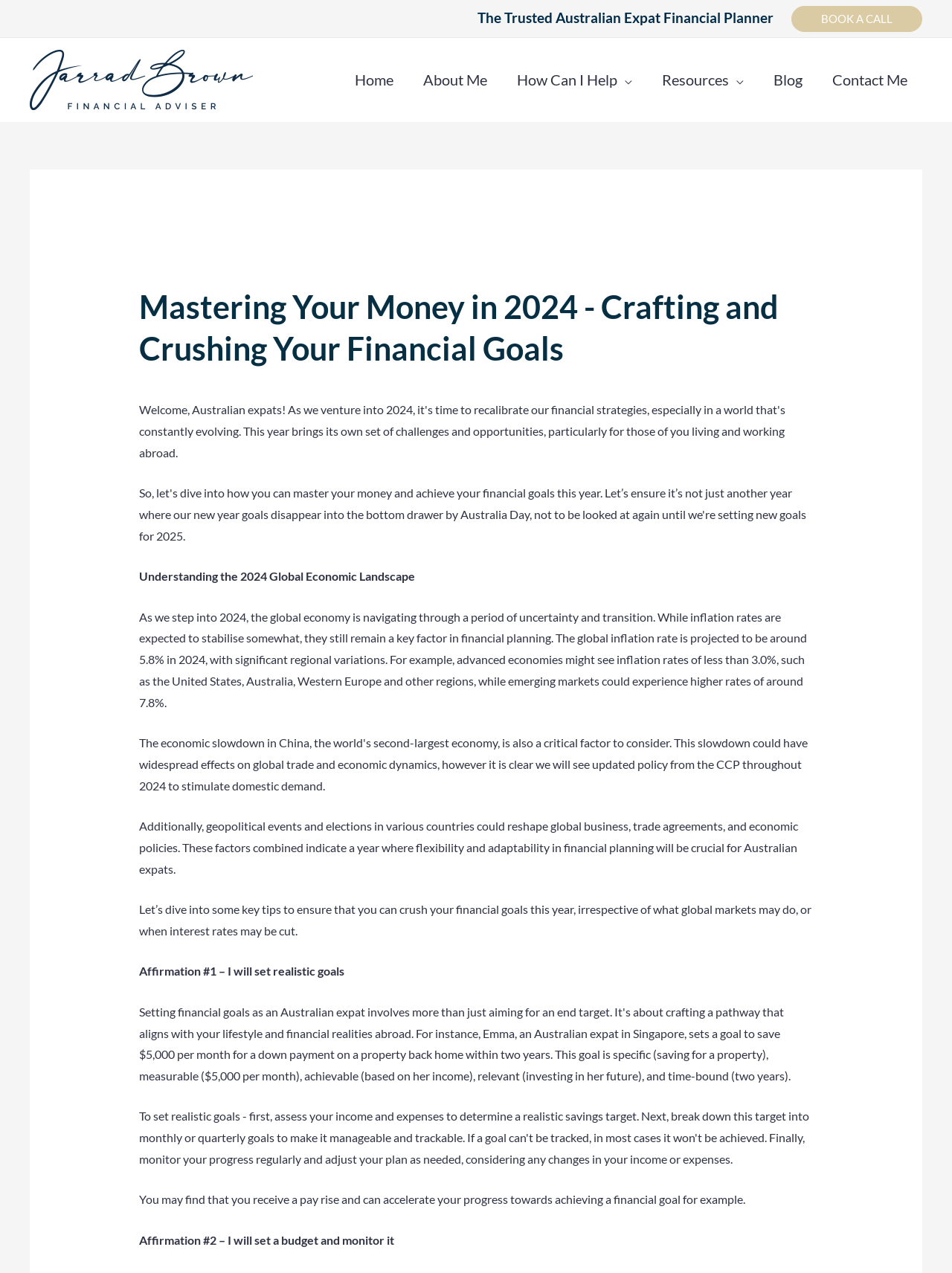Generate a comprehensive description of the webpage content.

The webpage is about mastering one's money in 2024, specifically tailored for Australian expats. At the top, there is a header section with a title "The Trusted Australian Expat Financial Planner" and a call-to-action button "BOOK A CALL" on the right side. Below the header, there is a navigation menu with links to "Home", "About Me", "How Can I Help", "Resources", "Blog", and "Contact Me". 

The main content of the webpage is divided into sections. The first section has a heading "Mastering Your Money in 2024 - Crafting and Crushing Your Financial Goals" and discusses the global economic landscape in 2024, including inflation rates and geopolitical events. 

The following sections provide tips on how to achieve financial goals, with affirmations such as "I will set realistic goals" and "I will set a budget and monitor it". These sections are accompanied by explanatory texts that offer guidance on how to navigate the uncertain economic environment.